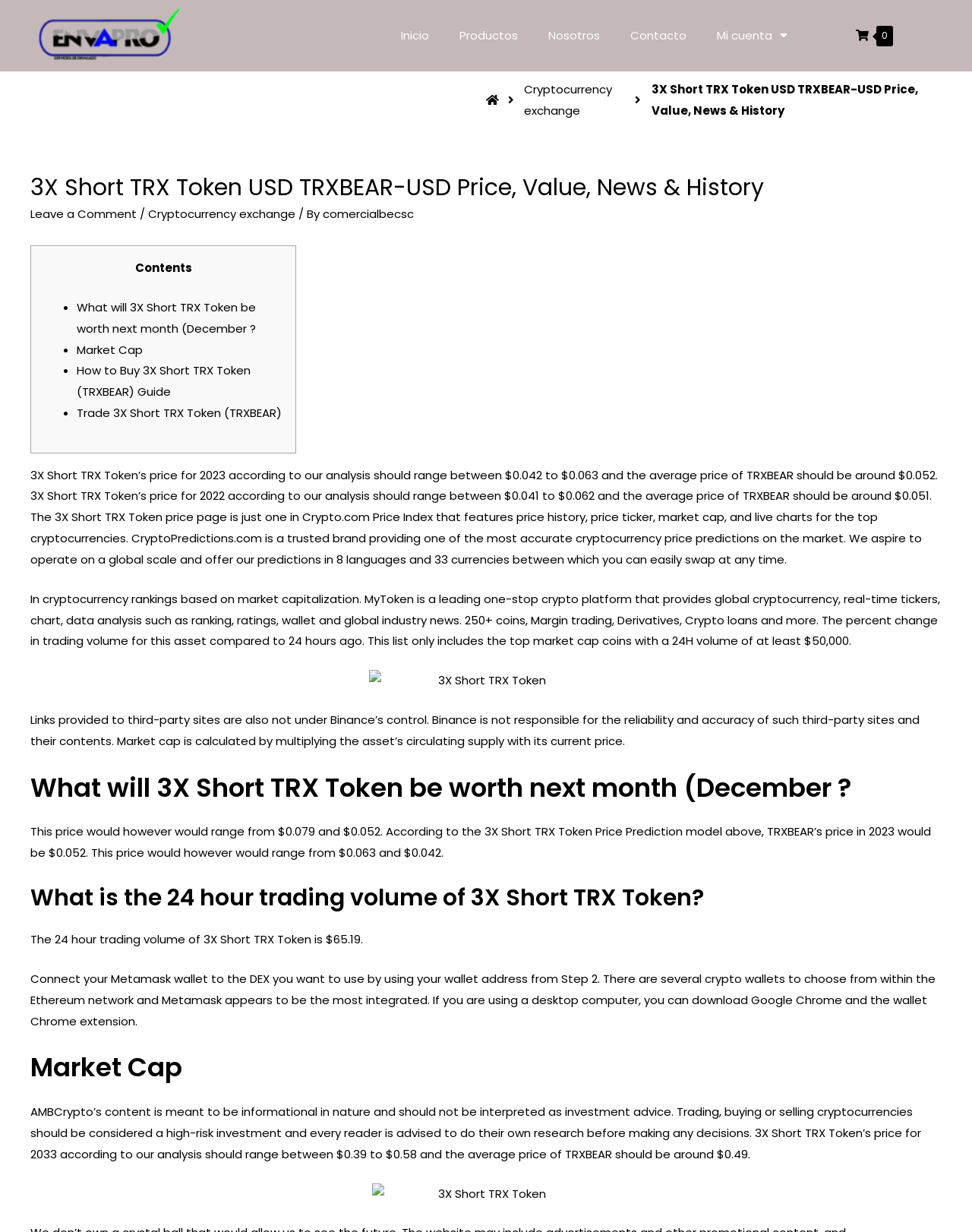Please identify the bounding box coordinates of the element that needs to be clicked to perform the following instruction: "Leave a comment".

[0.031, 0.167, 0.141, 0.18]